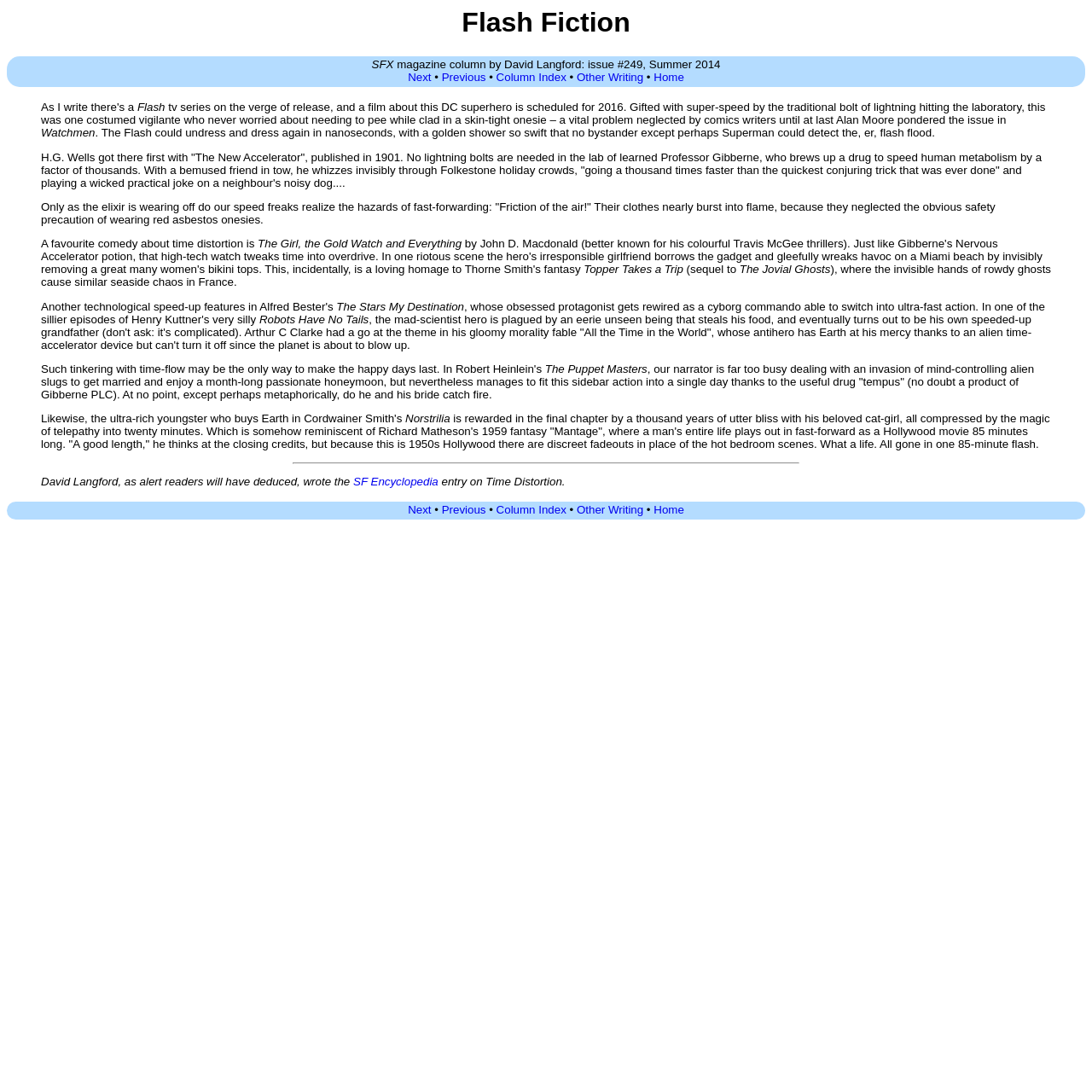Identify the bounding box coordinates of the element to click to follow this instruction: 'Read the 'SF Encyclopedia' entry'. Ensure the coordinates are four float values between 0 and 1, provided as [left, top, right, bottom].

[0.323, 0.435, 0.401, 0.447]